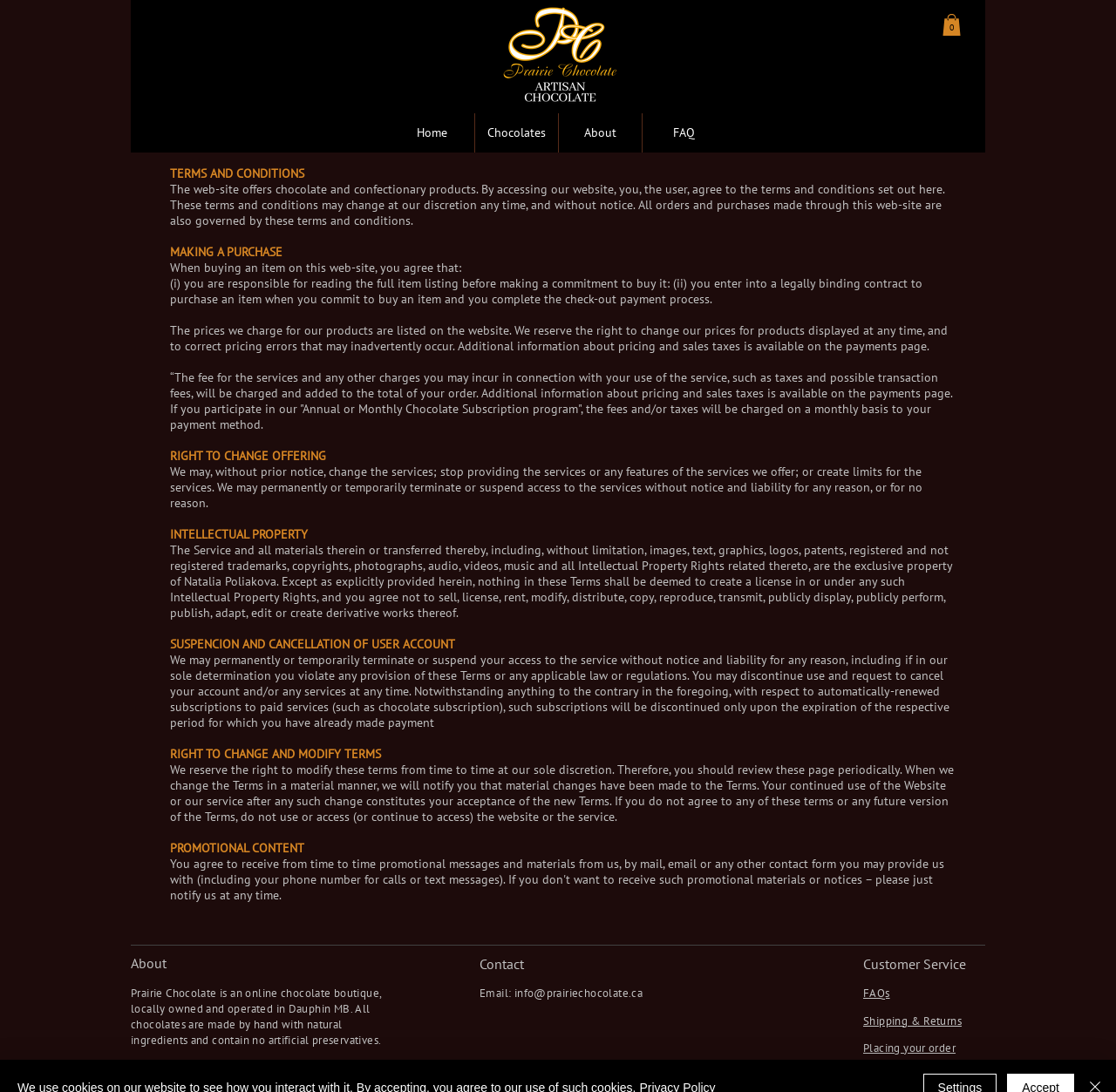What is the logo of Prairie Chocolate?
Look at the image and answer the question with a single word or phrase.

Copy of PC logo version (2).png